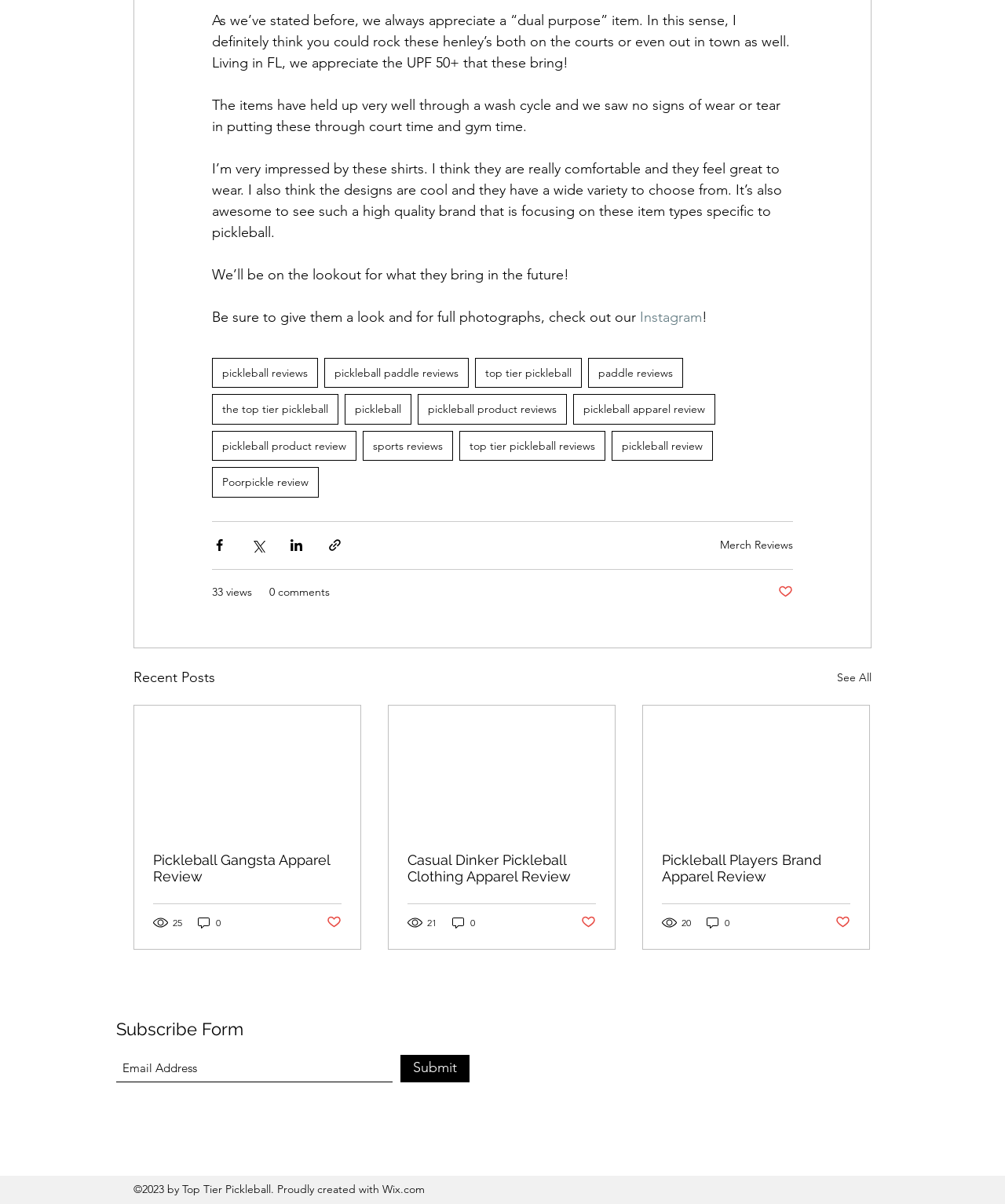Pinpoint the bounding box coordinates of the clickable element needed to complete the instruction: "Check the 'Recent Posts' section". The coordinates should be provided as four float numbers between 0 and 1: [left, top, right, bottom].

[0.133, 0.553, 0.214, 0.572]